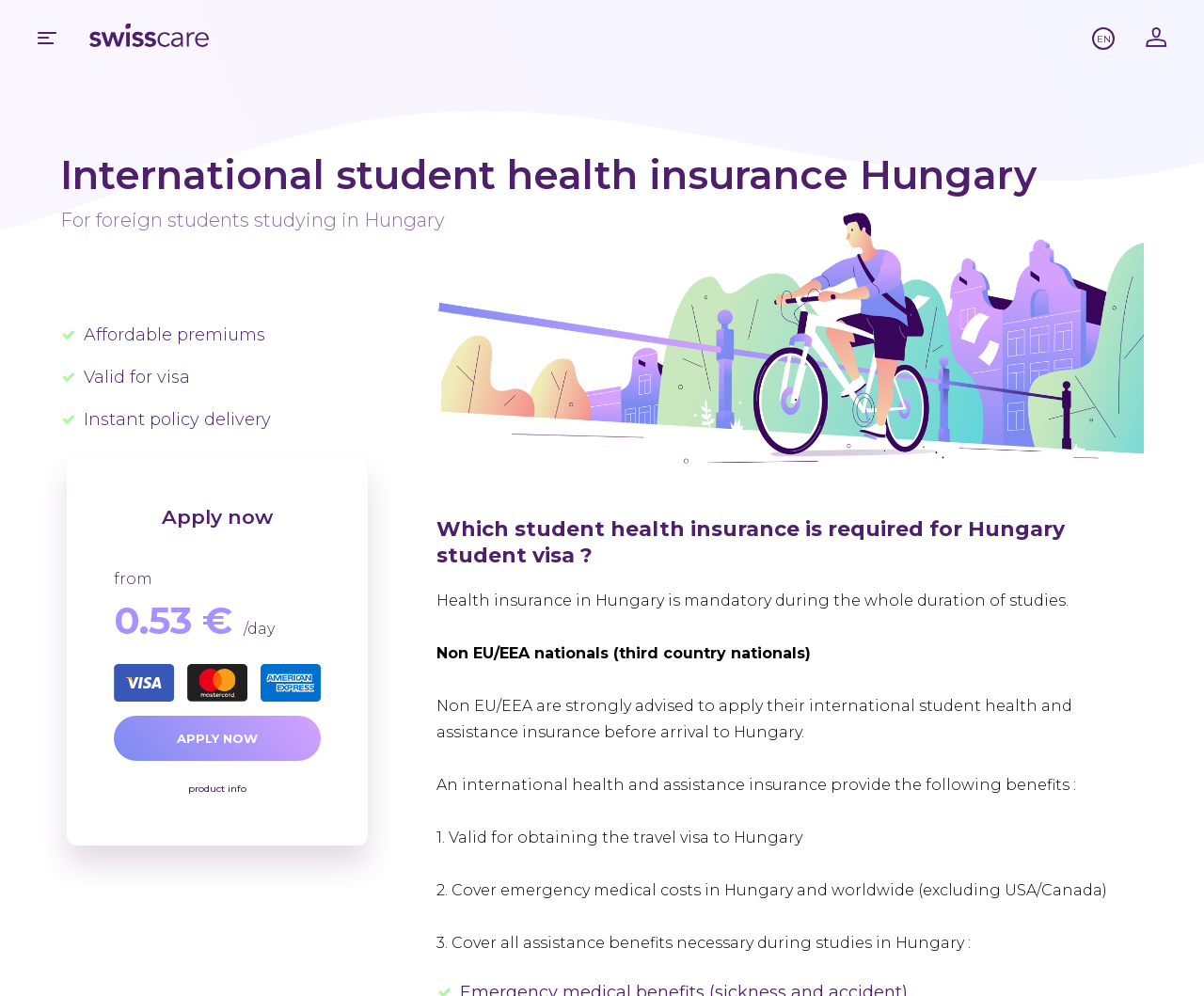What is the insurance policy for?
Using the screenshot, give a one-word or short phrase answer.

International students in Hungary